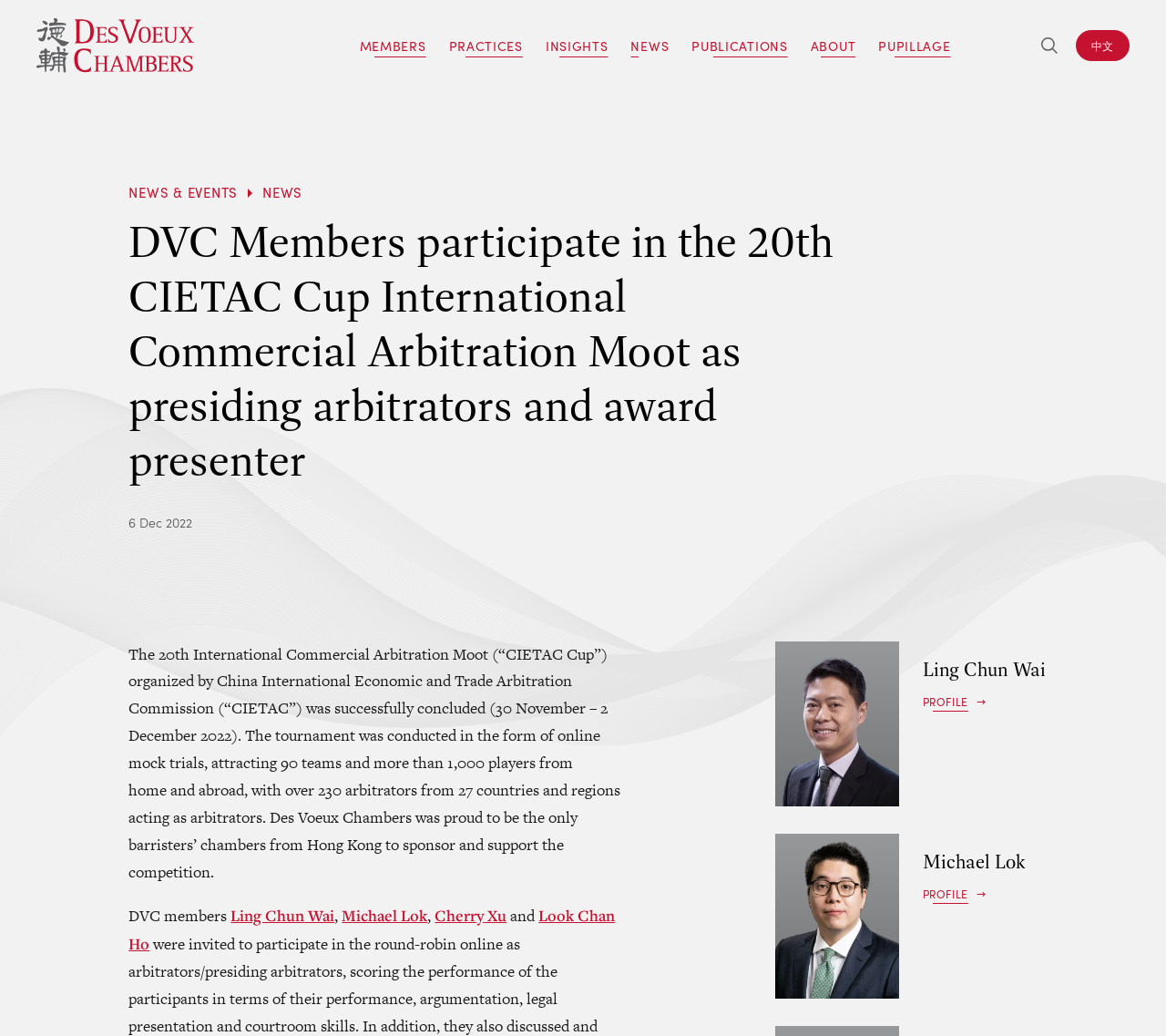Identify the bounding box coordinates necessary to click and complete the given instruction: "Switch to Chinese version".

[0.922, 0.029, 0.969, 0.059]